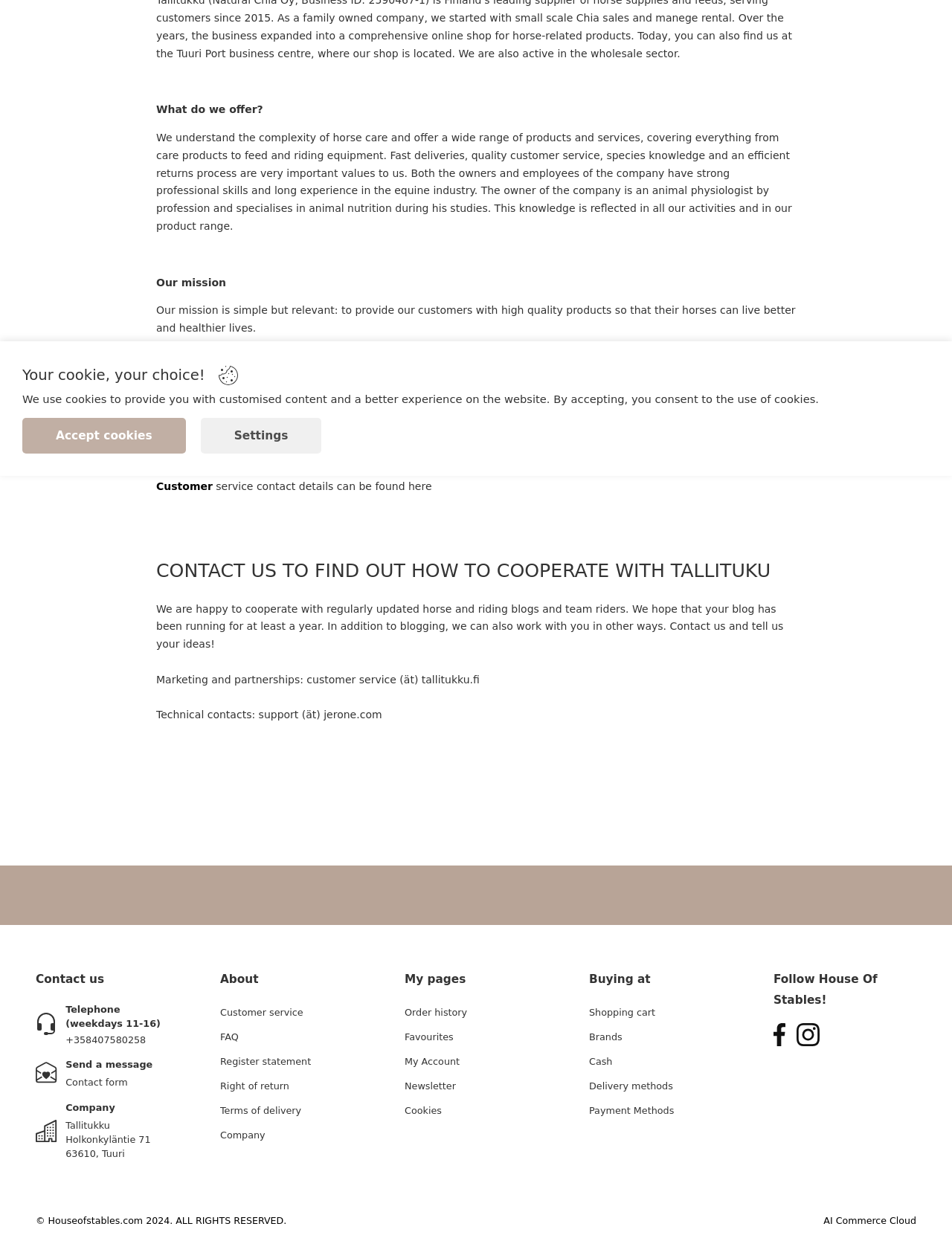Using the description "Terms of delivery", locate and provide the bounding box of the UI element.

[0.231, 0.89, 0.317, 0.899]